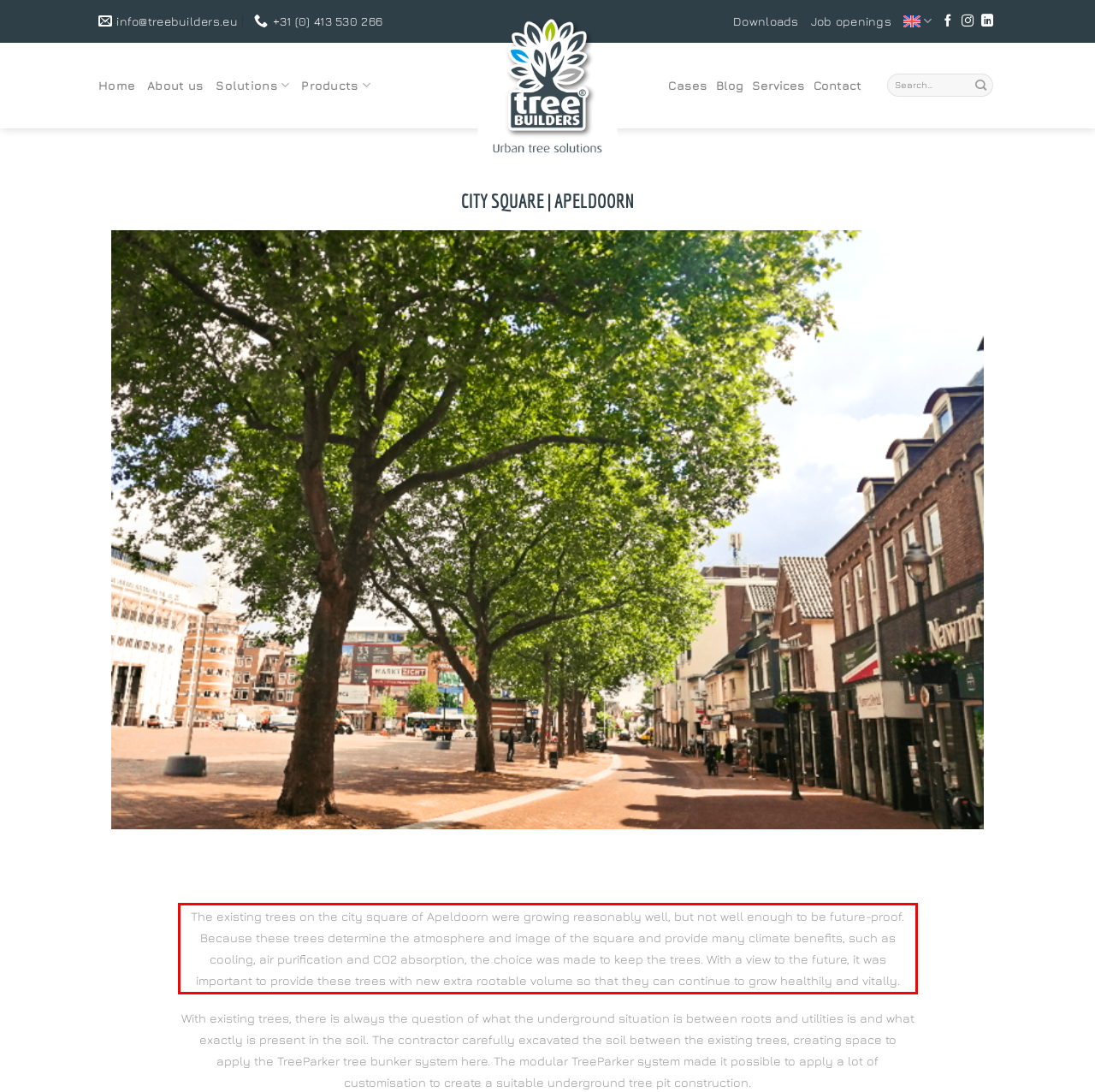You have a screenshot of a webpage with a red bounding box. Use OCR to generate the text contained within this red rectangle.

The existing trees on the city square of Apeldoorn were growing reasonably well, but not well enough to be future-proof. Because these trees determine the atmosphere and image of the square and provide many climate benefits, such as cooling, air purification and CO2 absorption, the choice was made to keep the trees. With a view to the future, it was important to provide these trees with new extra rootable volume so that they can continue to grow healthily and vitally.